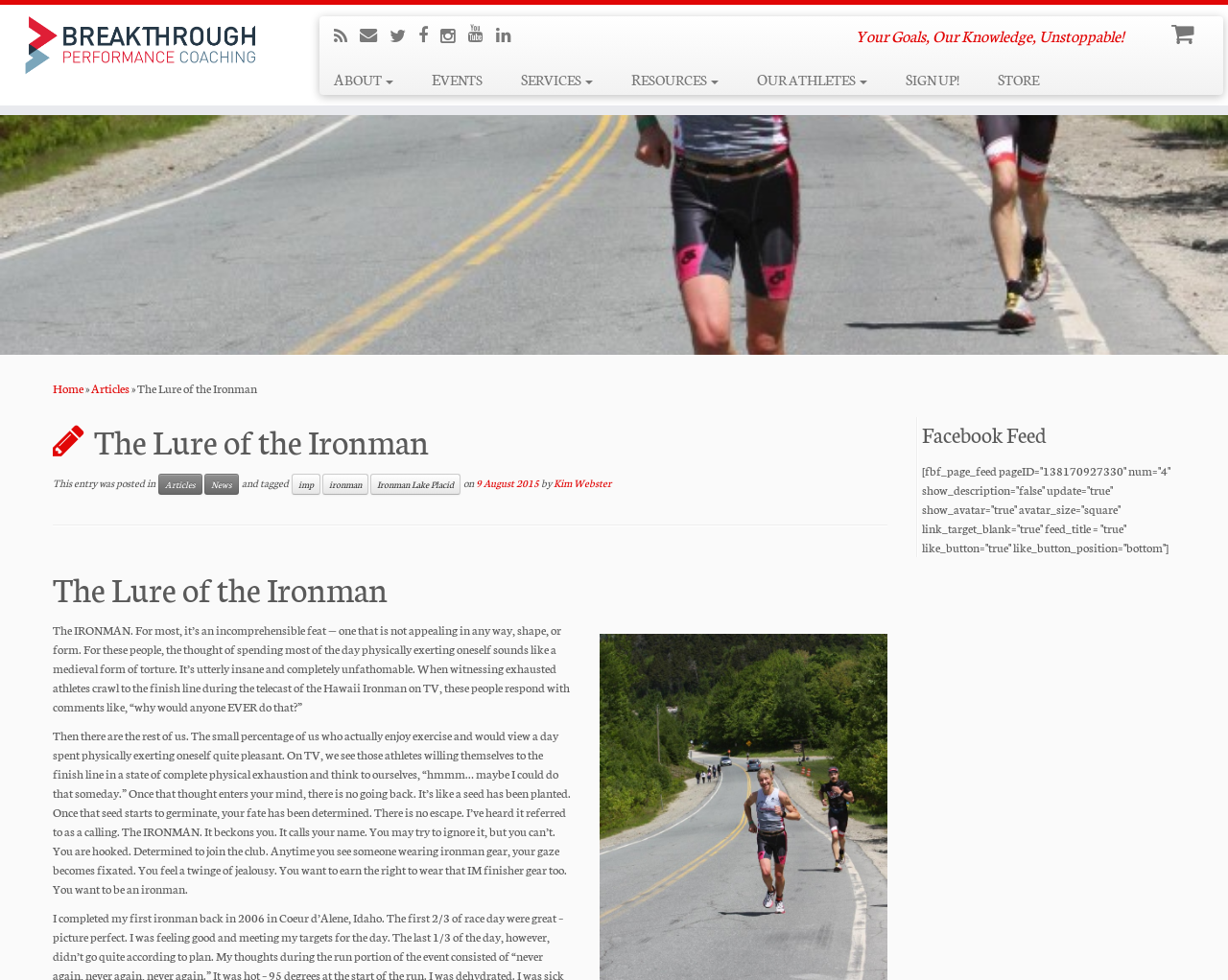What is the main heading of this webpage? Please extract and provide it.

The Lure of the Ironman